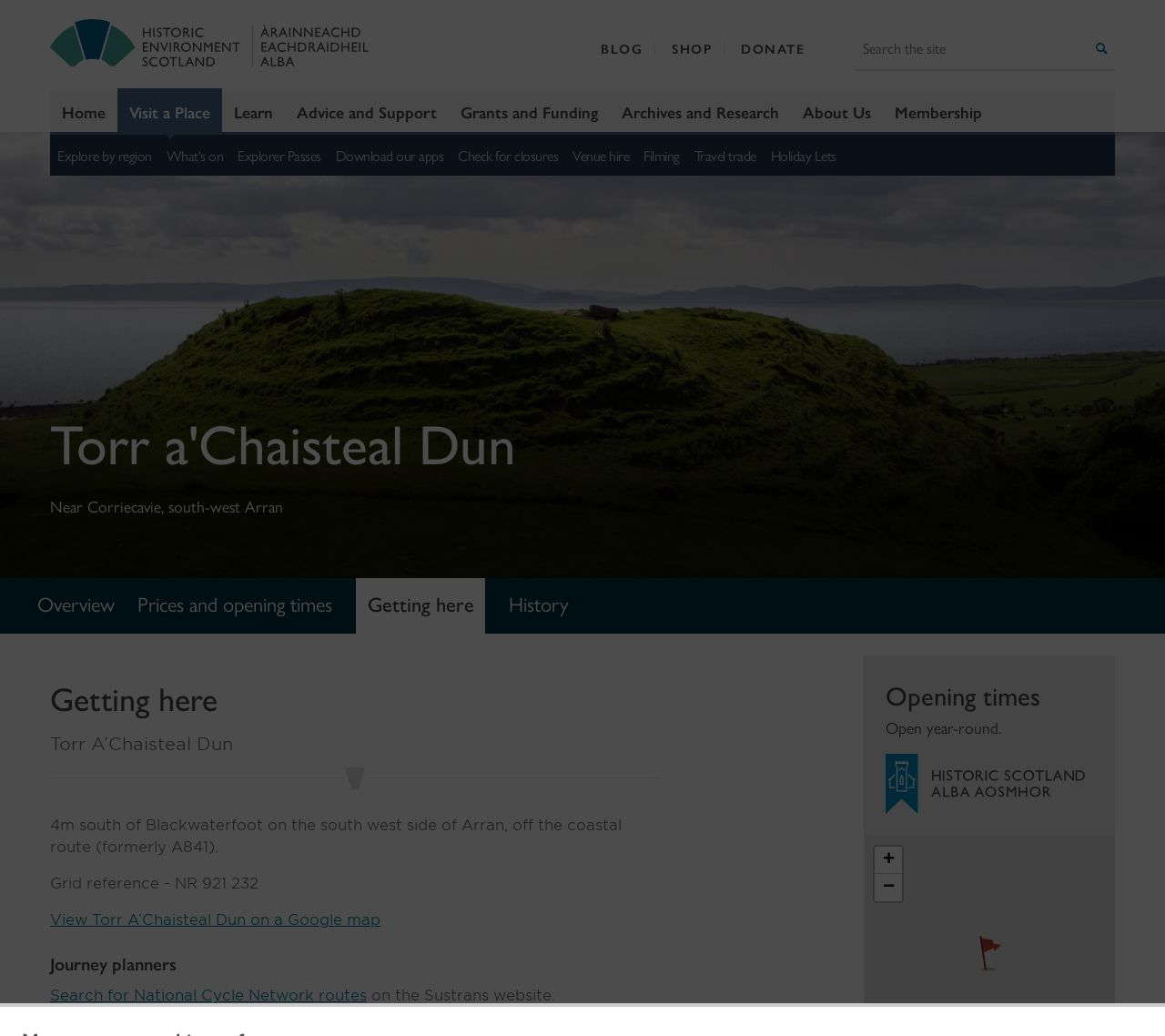Please specify the coordinates of the bounding box for the element that should be clicked to carry out this instruction: "Get the prices and opening times". The coordinates must be four float numbers between 0 and 1, formatted as [left, top, right, bottom].

[0.118, 0.569, 0.285, 0.597]